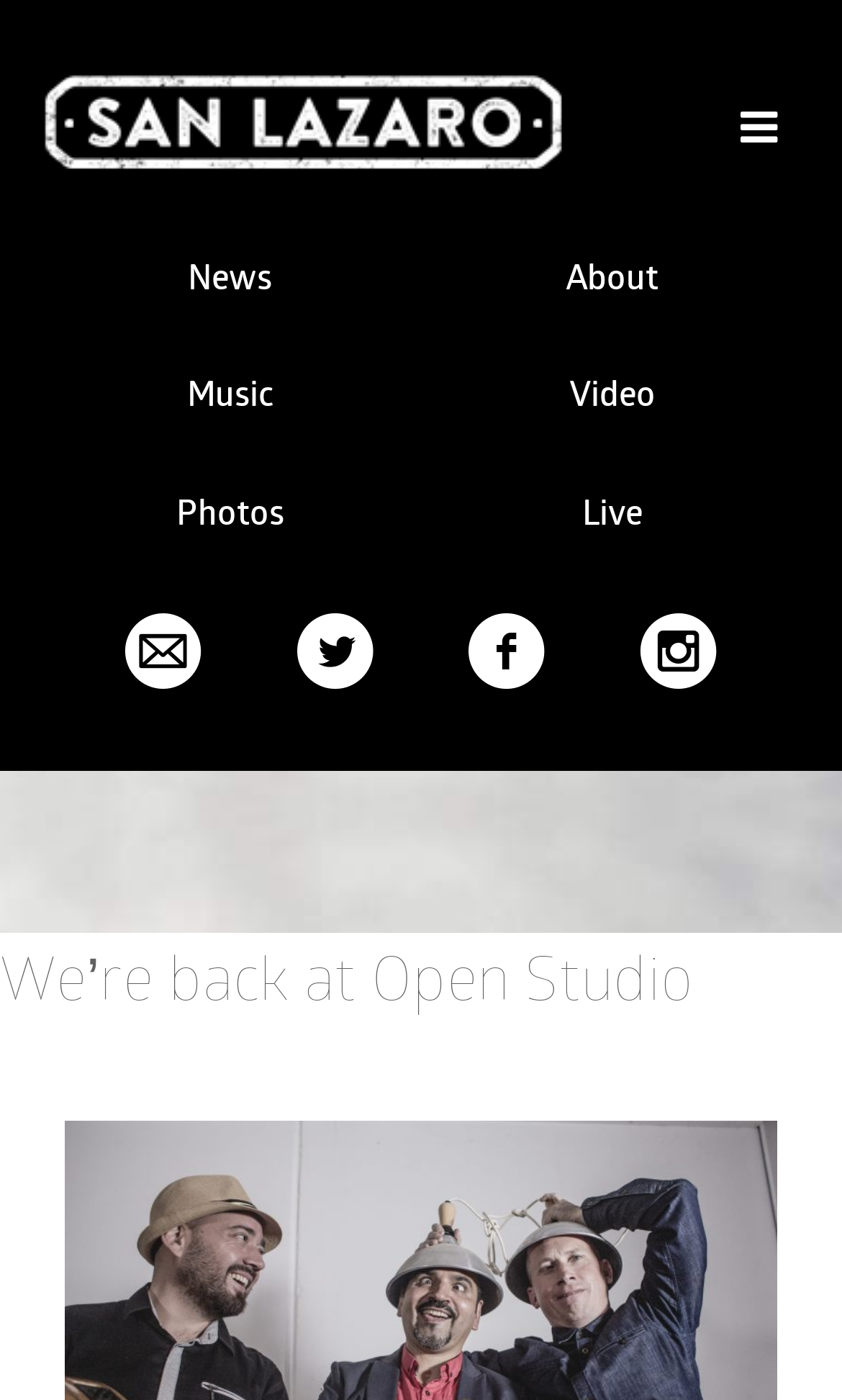Using the image as a reference, answer the following question in as much detail as possible:
What is the last link in the top section?

I looked at the links in the top section and found that the last link is 'Live', which is located after 'Photos'.